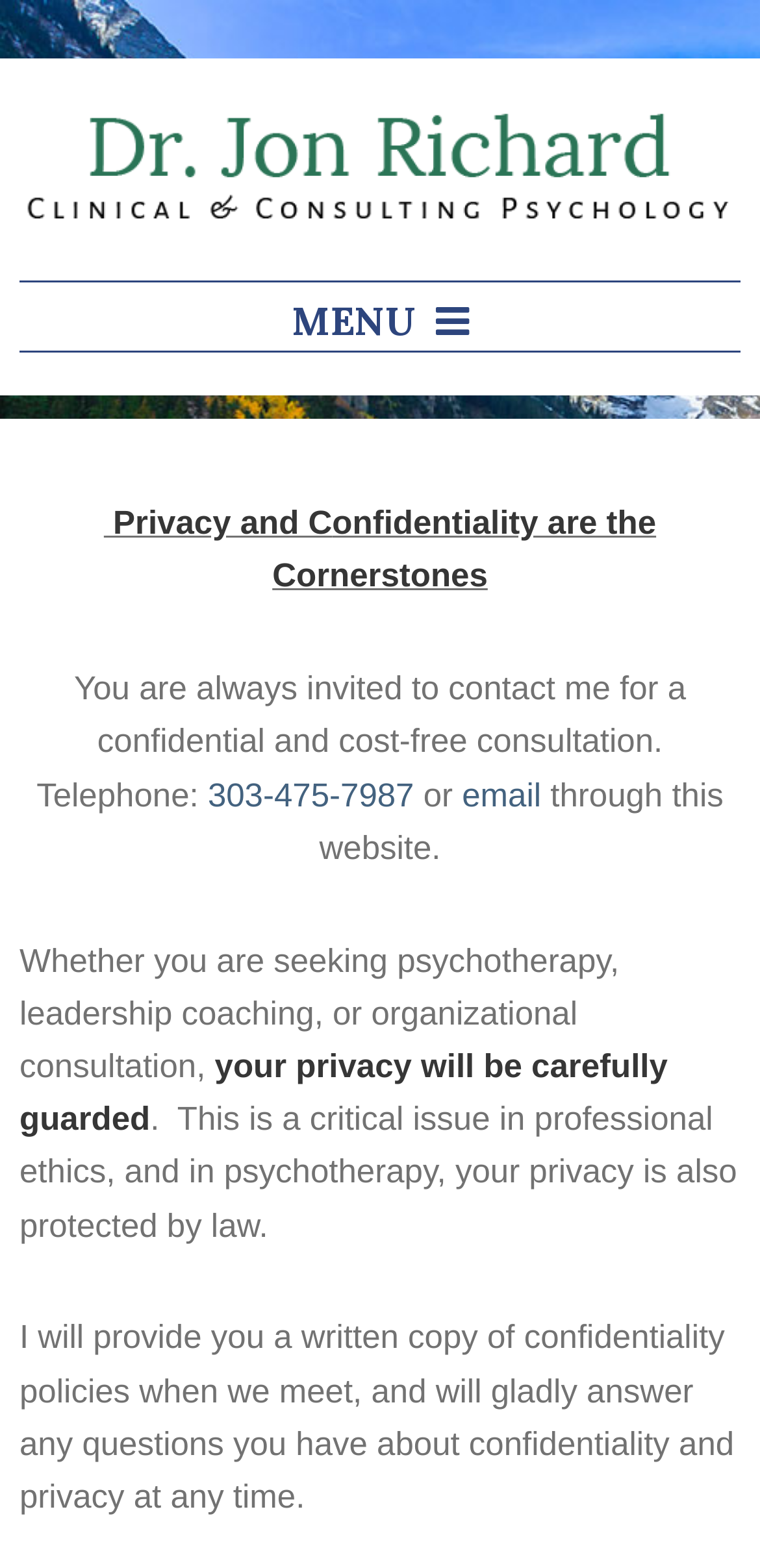Determine the bounding box for the described UI element: "Shipping Rates Explained".

None